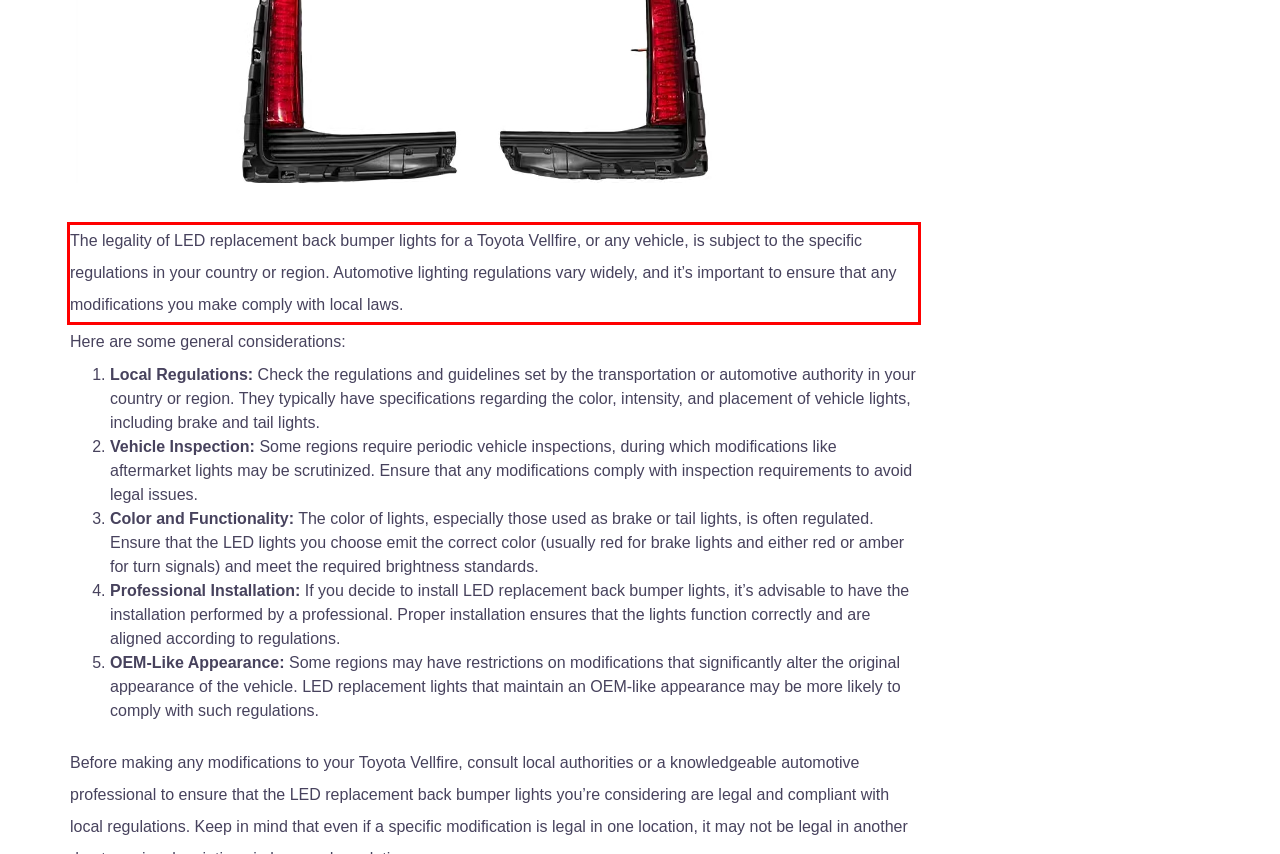You are provided with a screenshot of a webpage featuring a red rectangle bounding box. Extract the text content within this red bounding box using OCR.

The legality of LED replacement back bumper lights for a Toyota Vellfire, or any vehicle, is subject to the specific regulations in your country or region. Automotive lighting regulations vary widely, and it’s important to ensure that any modifications you make comply with local laws.